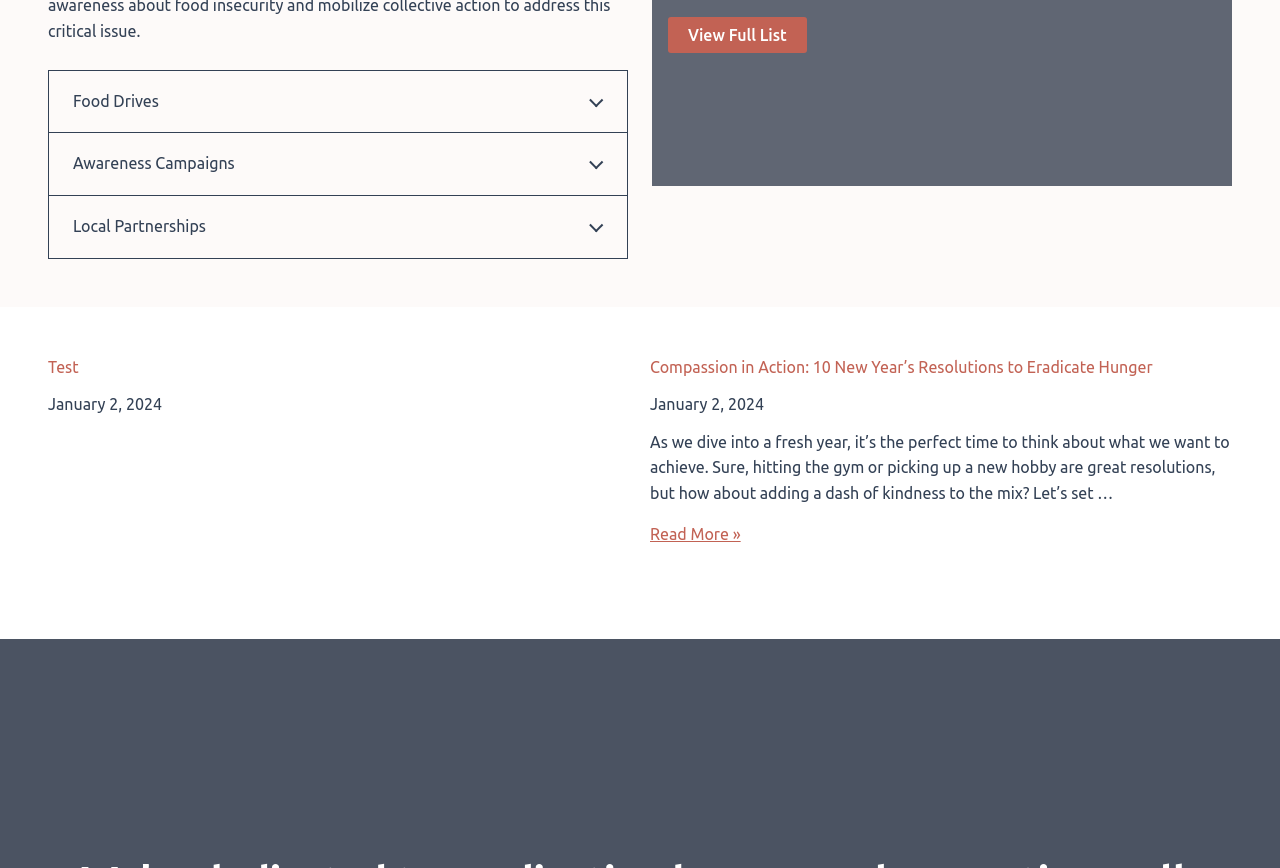Please determine the bounding box coordinates for the element with the description: "View Full List".

[0.522, 0.019, 0.63, 0.061]